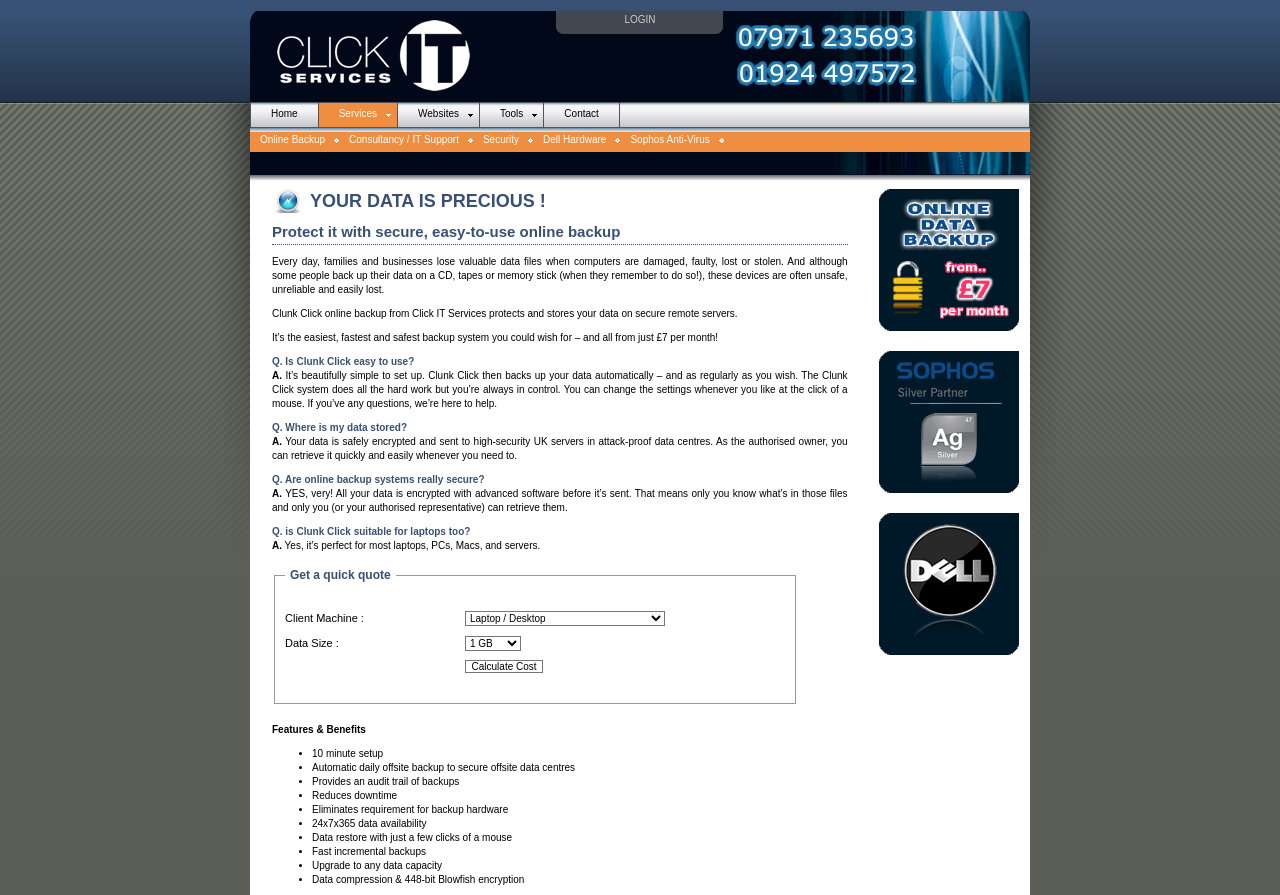Please provide the bounding box coordinates for the element that needs to be clicked to perform the following instruction: "Click the Online Backup link". The coordinates should be given as four float numbers between 0 and 1, i.e., [left, top, right, bottom].

[0.195, 0.147, 0.265, 0.17]